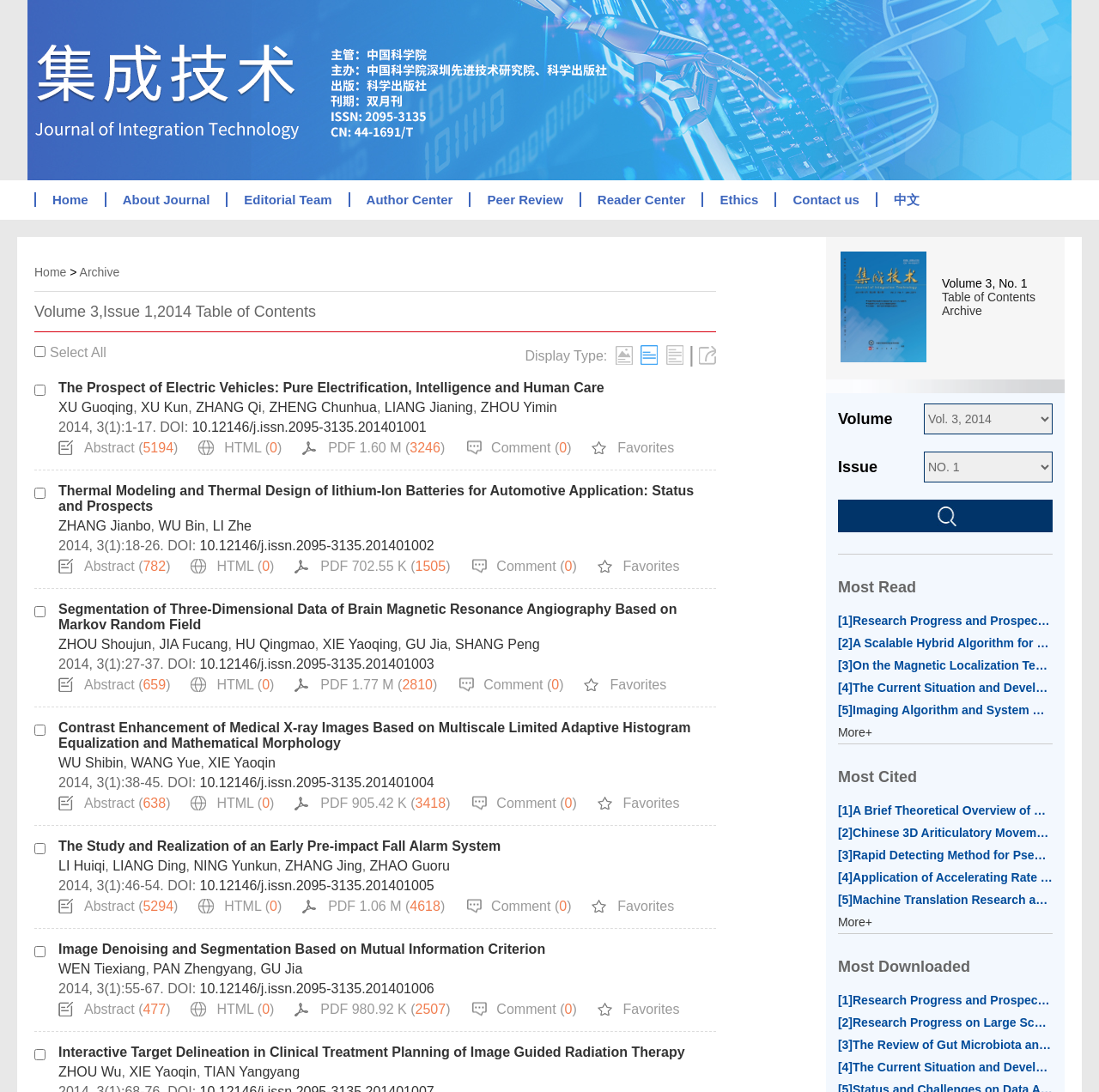Please answer the following question using a single word or phrase: 
How many types of display are available?

3